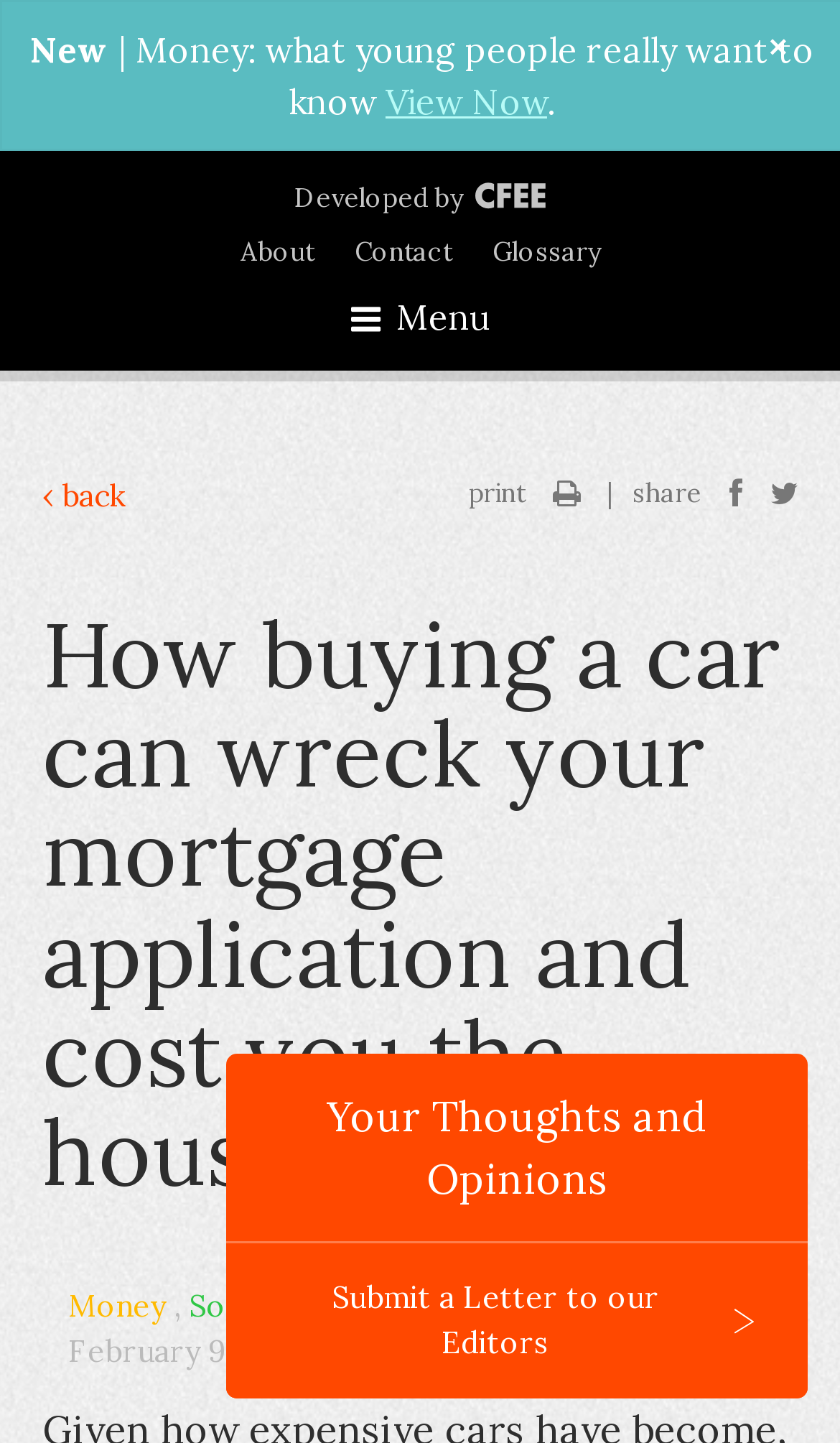Generate the title text from the webpage.

How buying a car can wreck your mortgage application and cost you the house you want